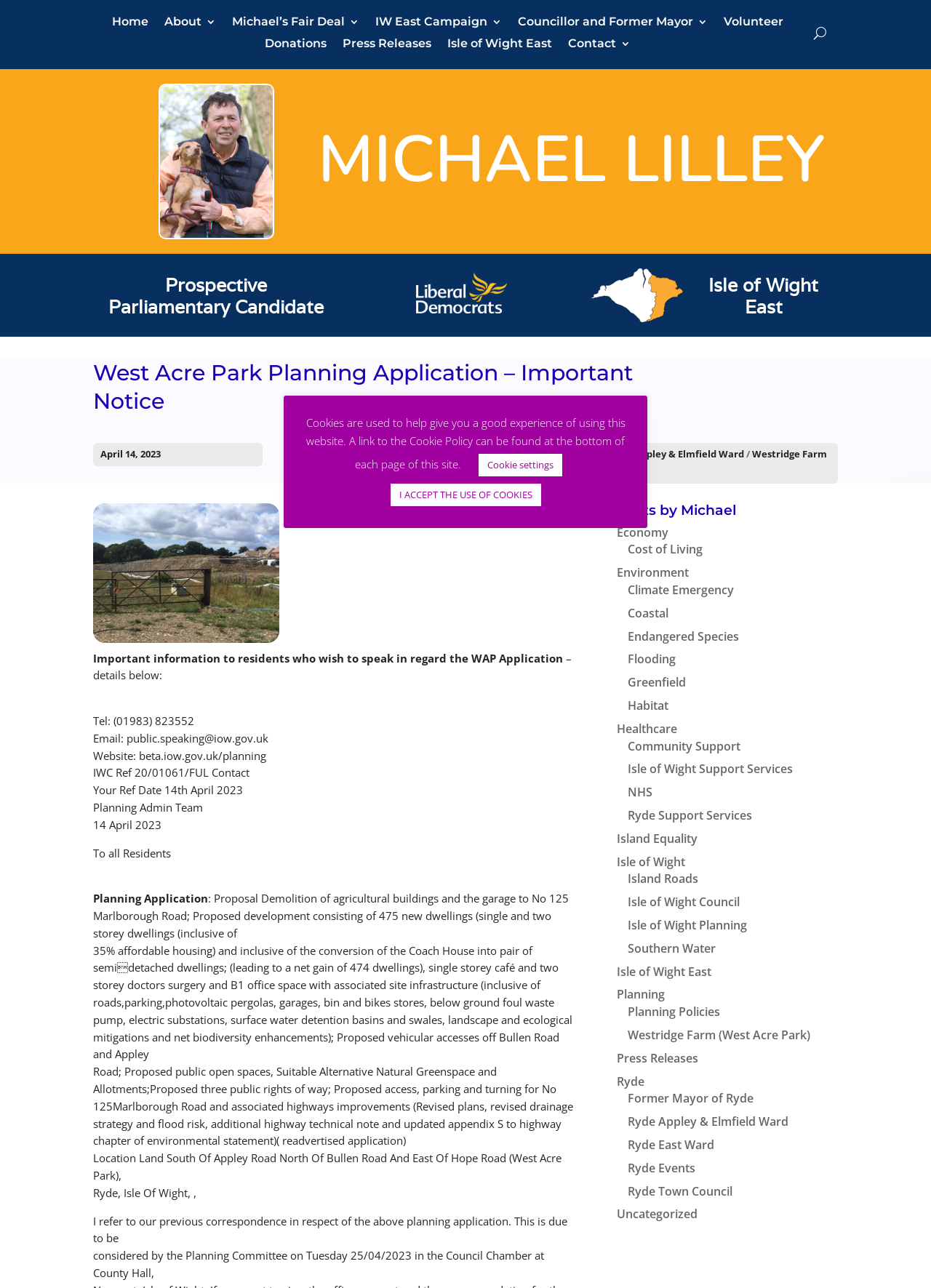Kindly provide the bounding box coordinates of the section you need to click on to fulfill the given instruction: "Learn more about the 'Isle of Wight East' campaign".

[0.403, 0.013, 0.539, 0.025]